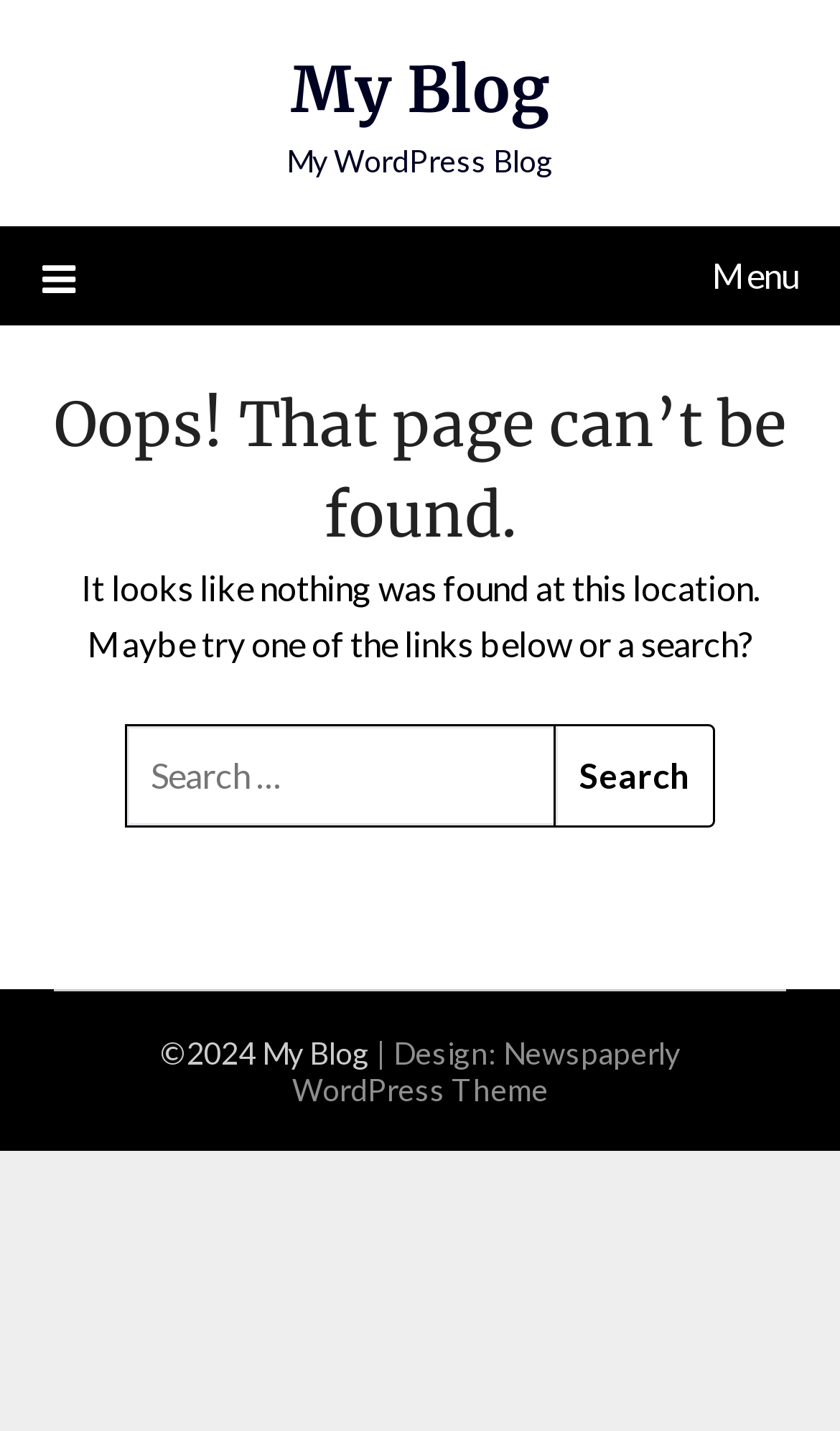From the details in the image, provide a thorough response to the question: What is the error message displayed on the webpage?

The error message is displayed in a heading format in the middle of the webpage, indicating that the page the user is trying to access cannot be found.